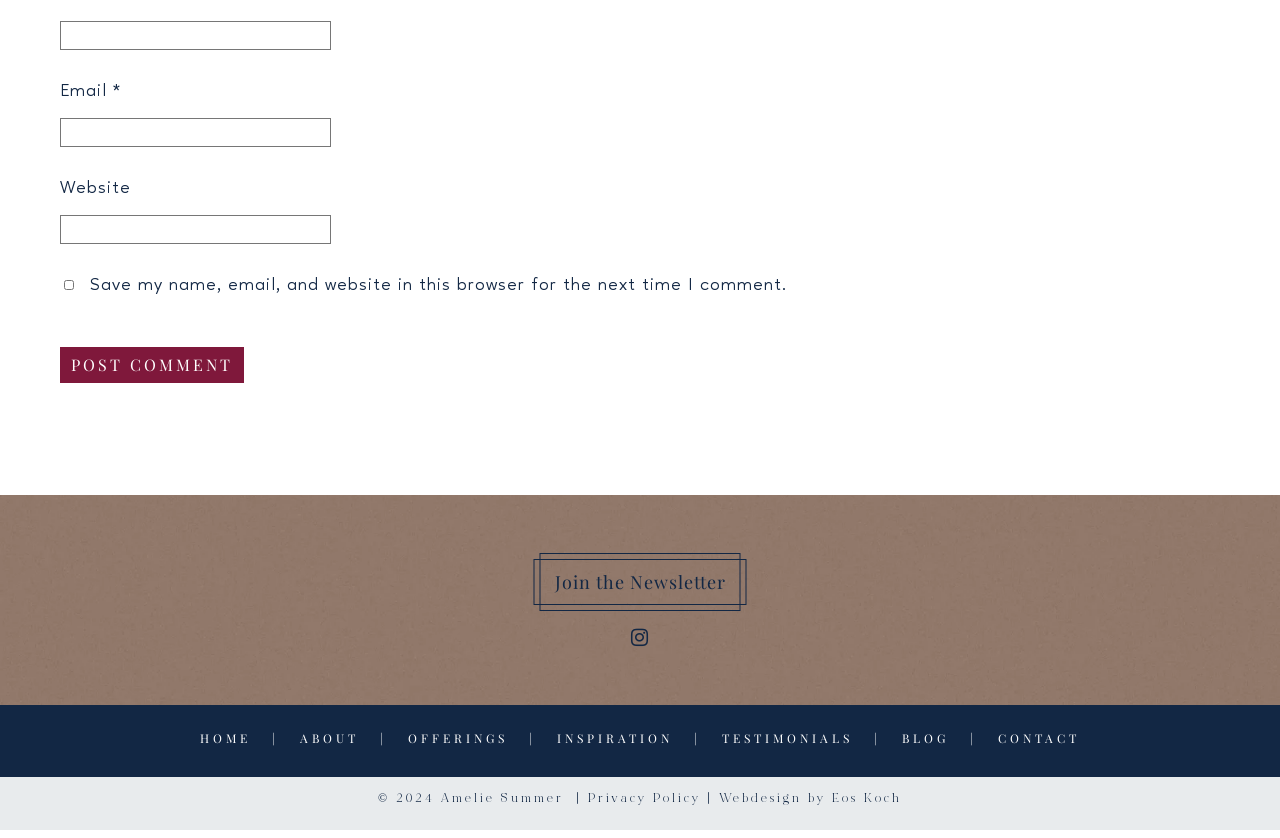How many input fields are there?
By examining the image, provide a one-word or phrase answer.

4